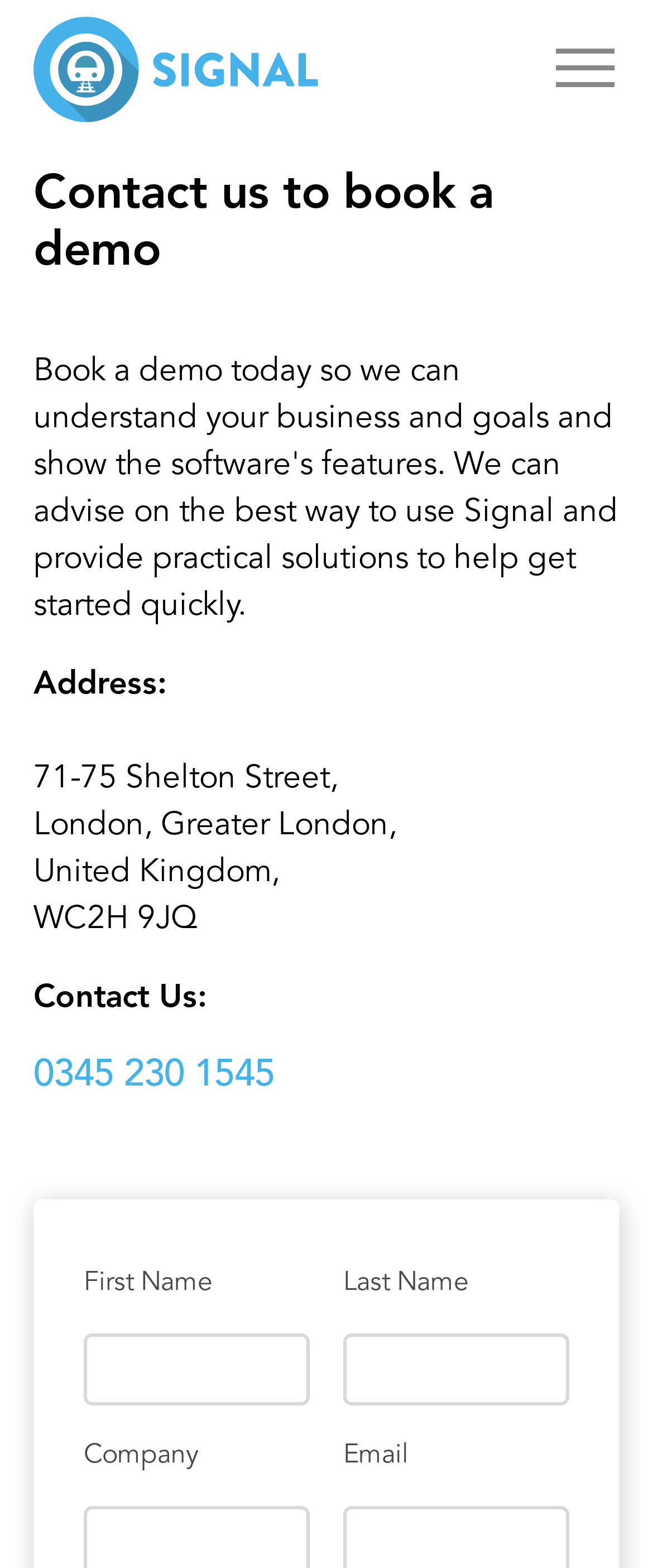Refer to the image and offer a detailed explanation in response to the question: What is the phone number to contact?

I found the phone number by looking at the link element with the text '0345 230 1545', which is likely a clickable phone number.